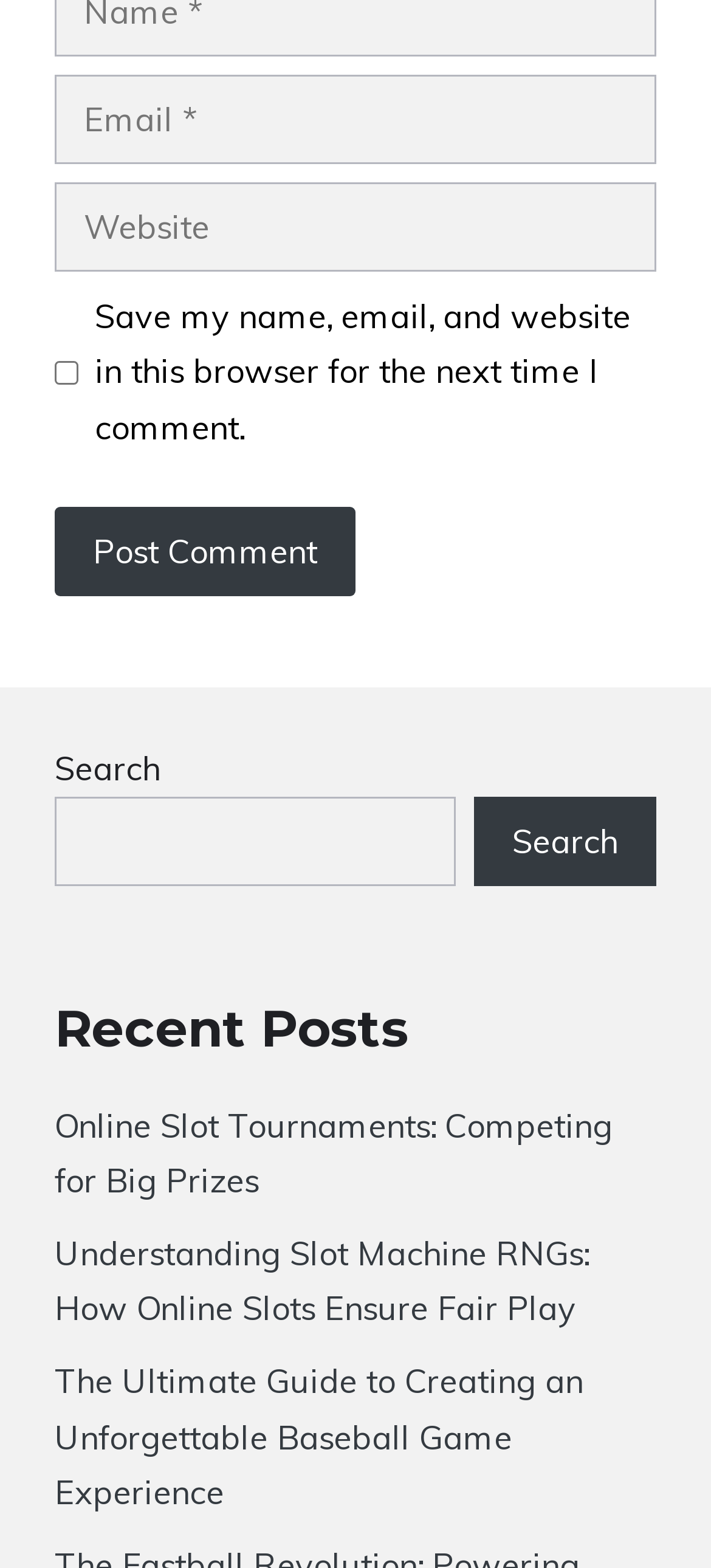Bounding box coordinates should be provided in the format (top-left x, top-left y, bottom-right x, bottom-right y) with all values between 0 and 1. Identify the bounding box for this UI element: parent_node: Search name="s"

[0.077, 0.508, 0.641, 0.565]